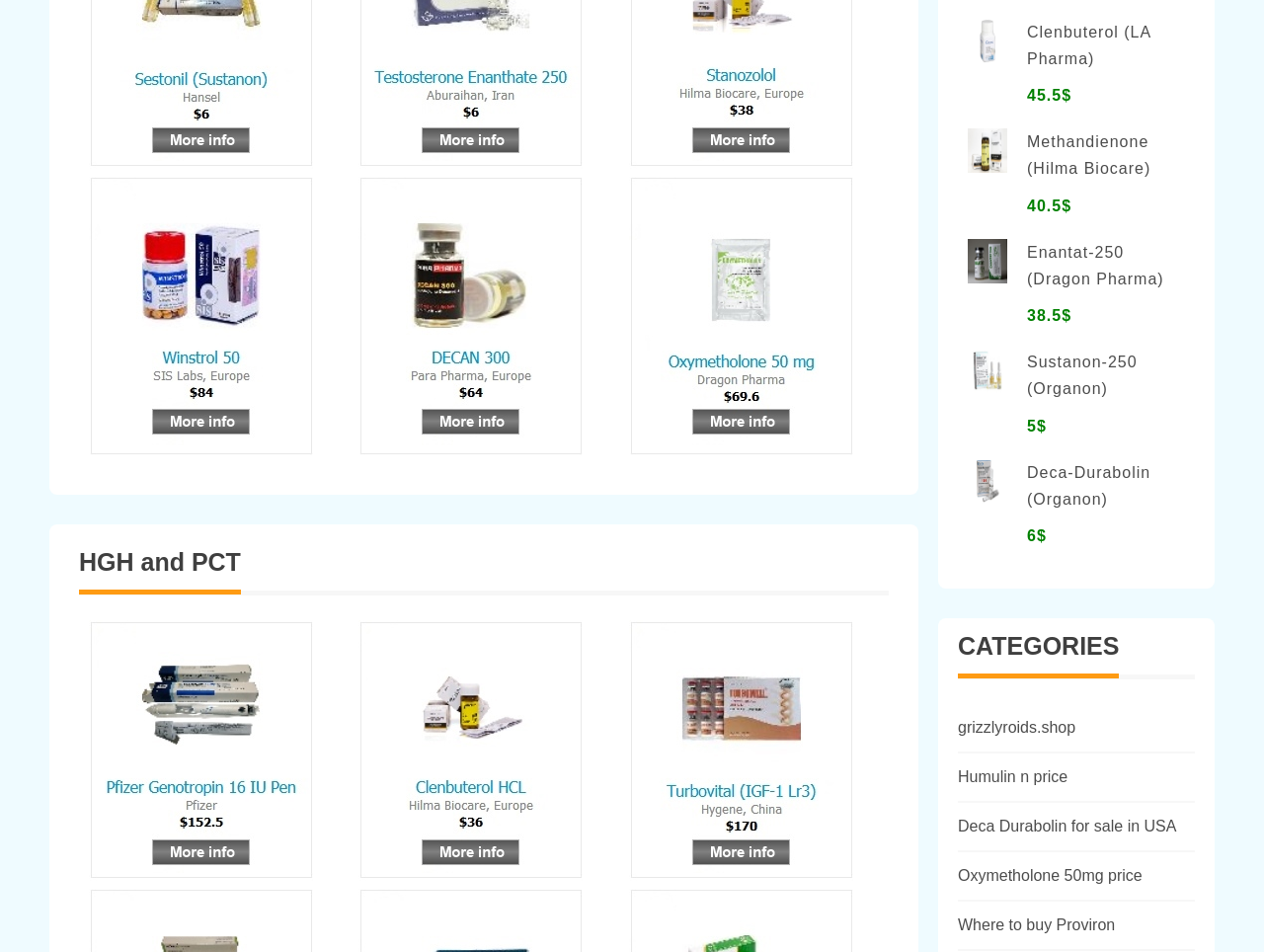Using the provided element description, identify the bounding box coordinates as (top-left x, top-left y, bottom-right x, bottom-right y). Ensure all values are between 0 and 1. Description: Sustanon-250 (Organon)

[0.812, 0.372, 0.9, 0.417]